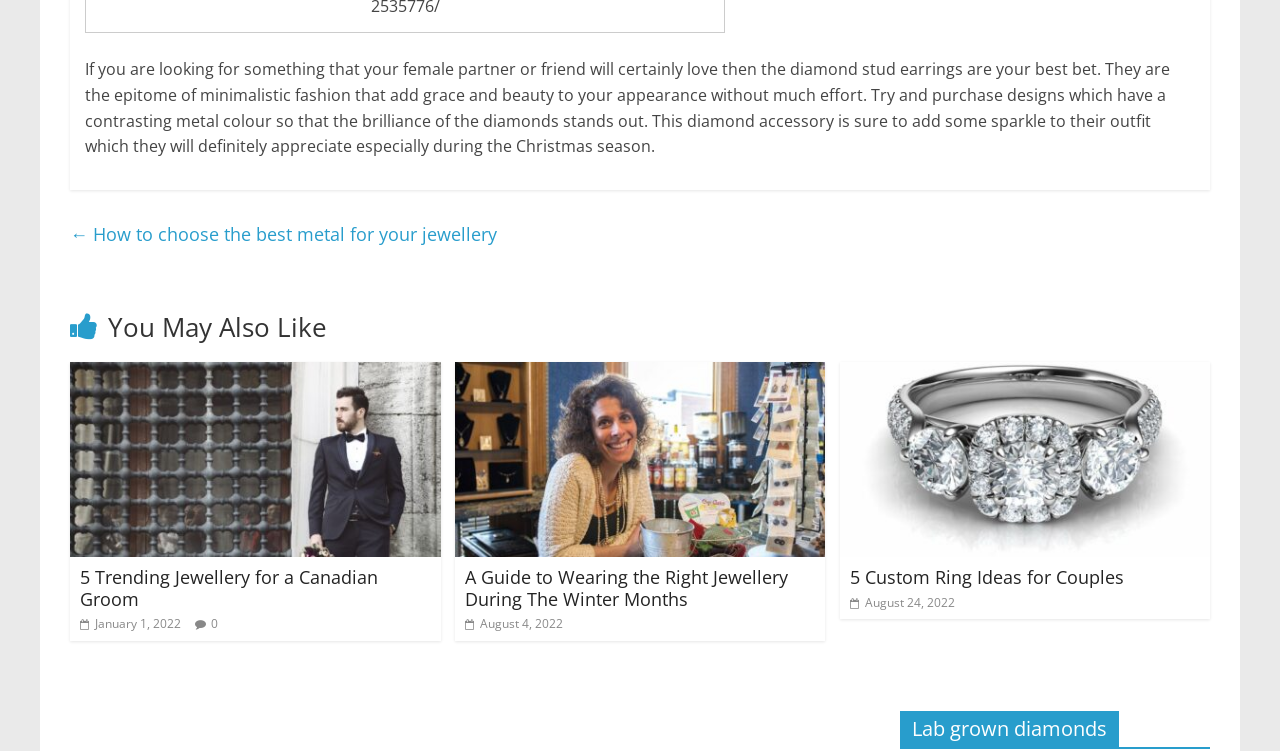Determine the bounding box coordinates of the section to be clicked to follow the instruction: "View 'A Guide to Wearing the Right Jewellery During The Winter Months'". The coordinates should be given as four float numbers between 0 and 1, formatted as [left, top, right, bottom].

[0.363, 0.742, 0.637, 0.813]